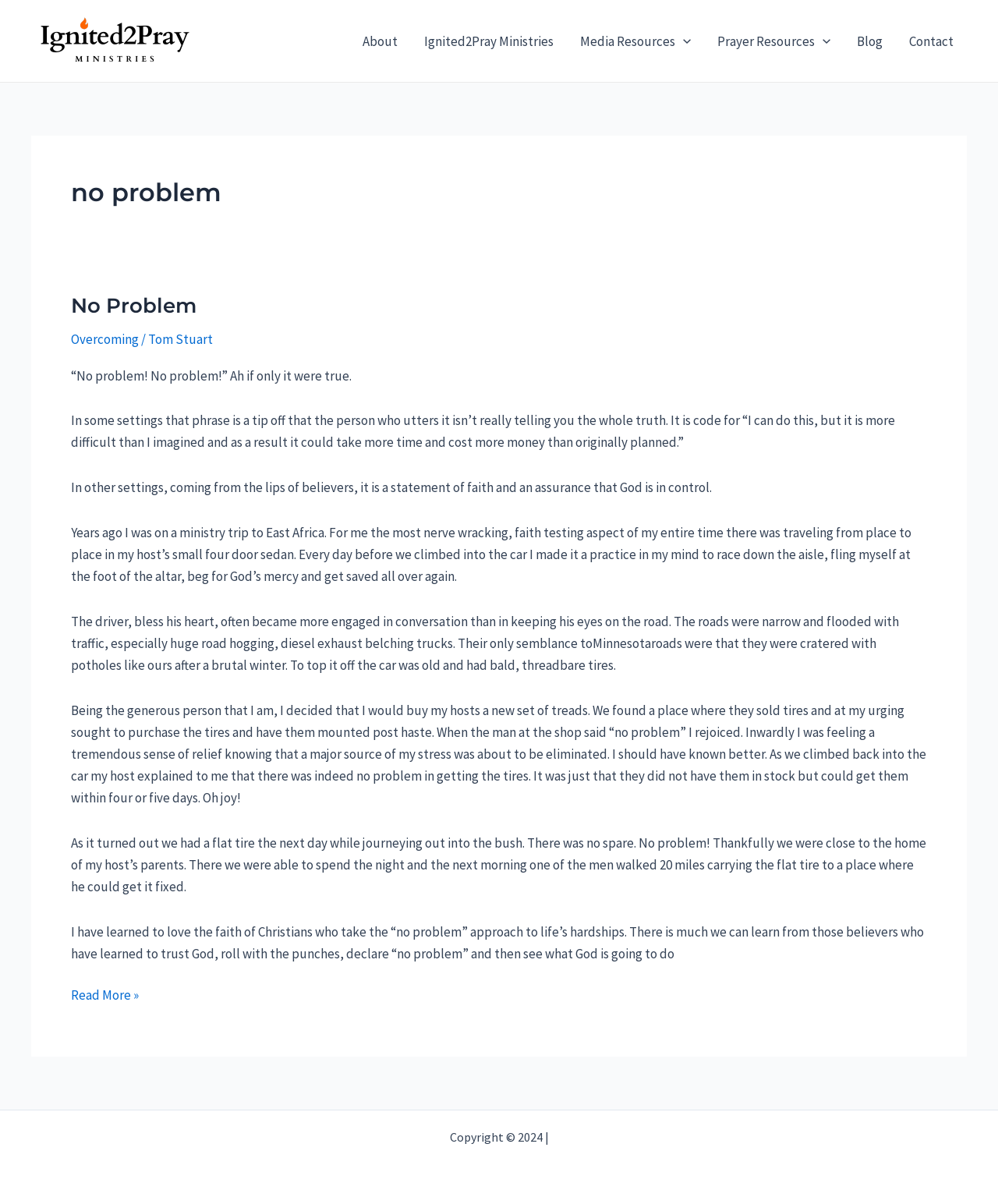What is the author's attitude towards the phrase 'no problem'?
Using the visual information, respond with a single word or phrase.

Mixed